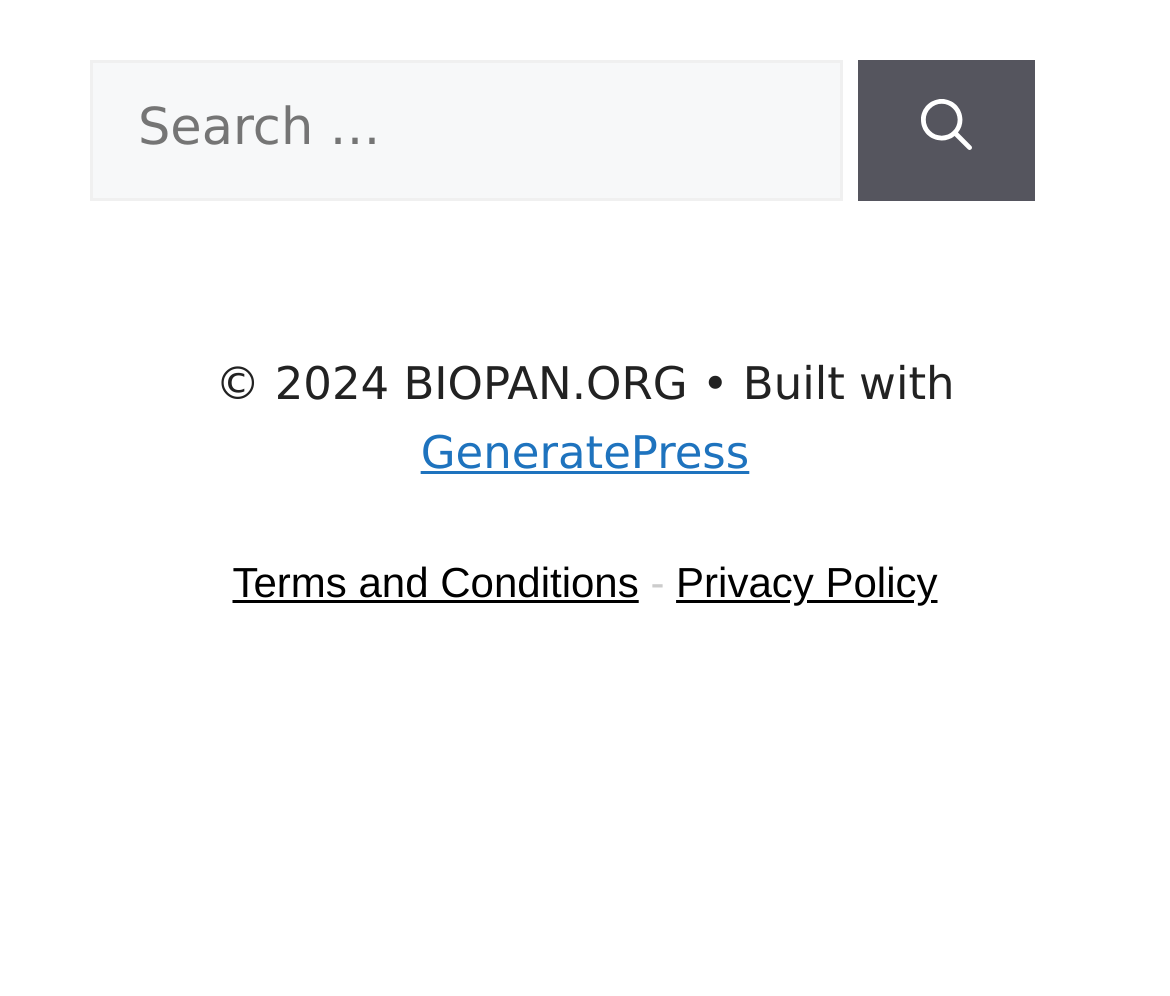Given the element description, predict the bounding box coordinates in the format (top-left x, top-left y, bottom-right x, bottom-right y), using floating point numbers between 0 and 1: Terms and Conditions

[0.199, 0.561, 0.546, 0.609]